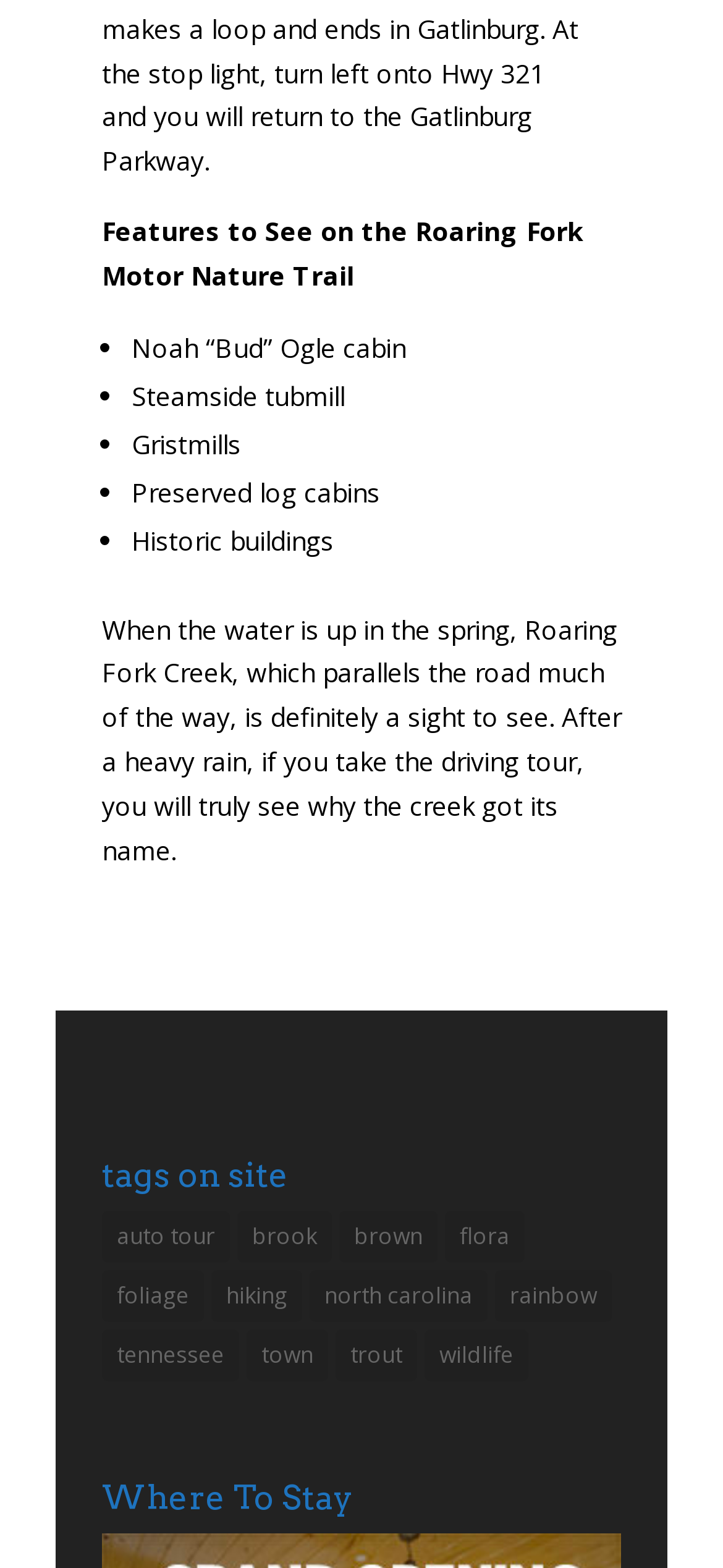Please find the bounding box coordinates of the element that must be clicked to perform the given instruction: "View 'Where To Stay'". The coordinates should be four float numbers from 0 to 1, i.e., [left, top, right, bottom].

[0.141, 0.944, 0.859, 0.978]